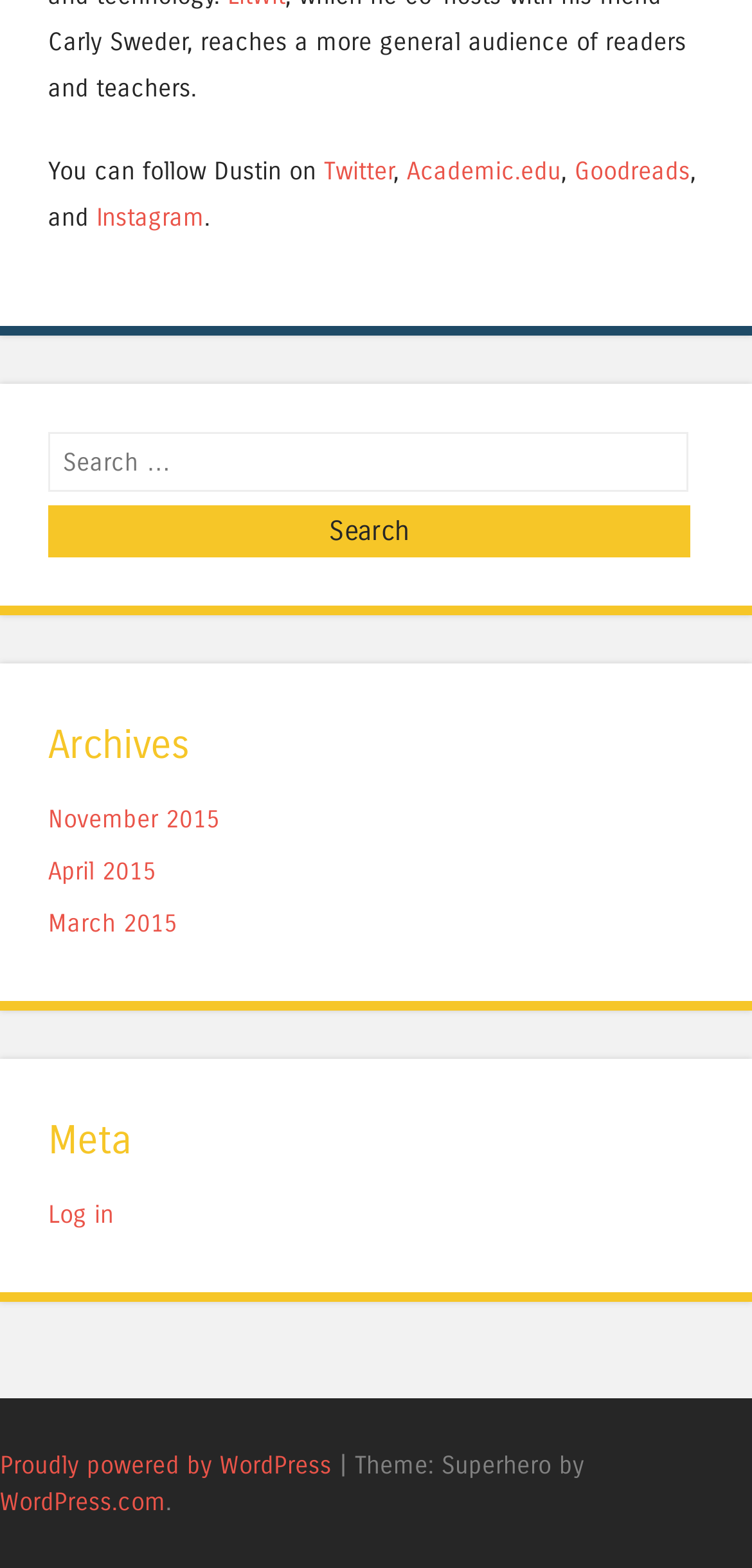Determine the bounding box coordinates in the format (top-left x, top-left y, bottom-right x, bottom-right y). Ensure all values are floating point numbers between 0 and 1. Identify the bounding box of the UI element described by: +1(833) 930-2006

None